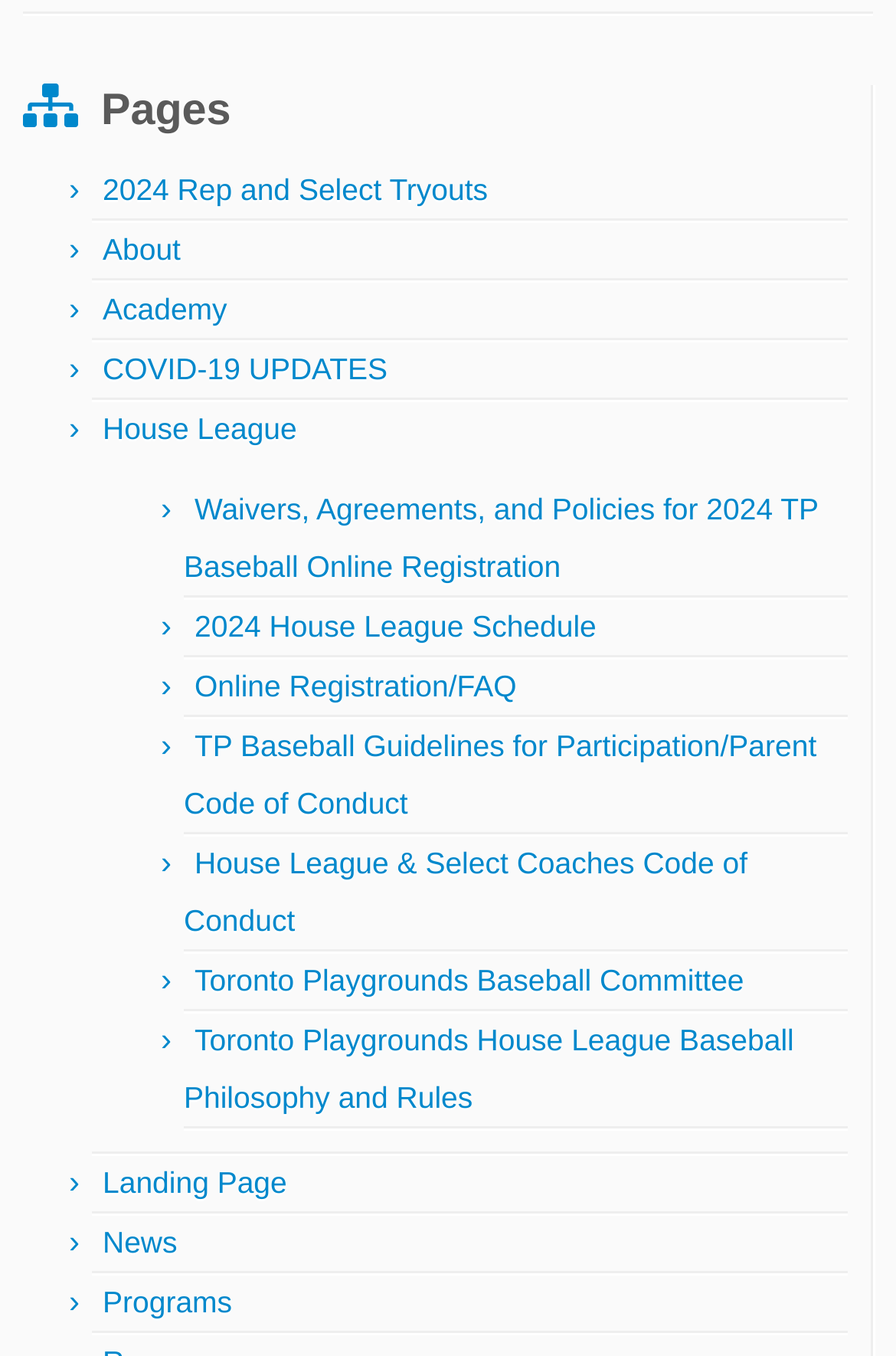How many links are there on the webpage?
Please use the visual content to give a single word or phrase answer.

14